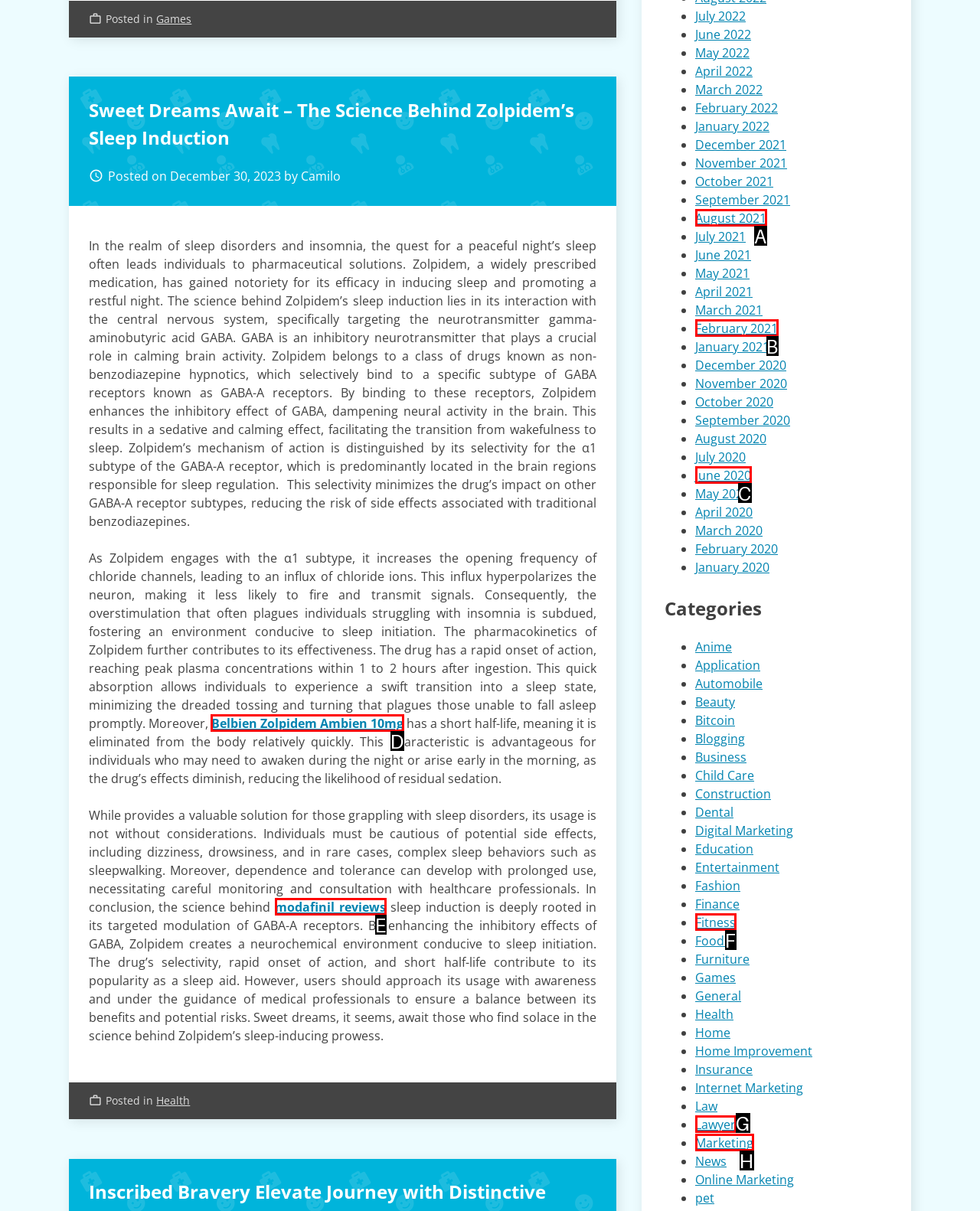Select the appropriate letter to fulfill the given instruction: check the link to Belbien Zolpidem Ambien 10mg
Provide the letter of the correct option directly.

D